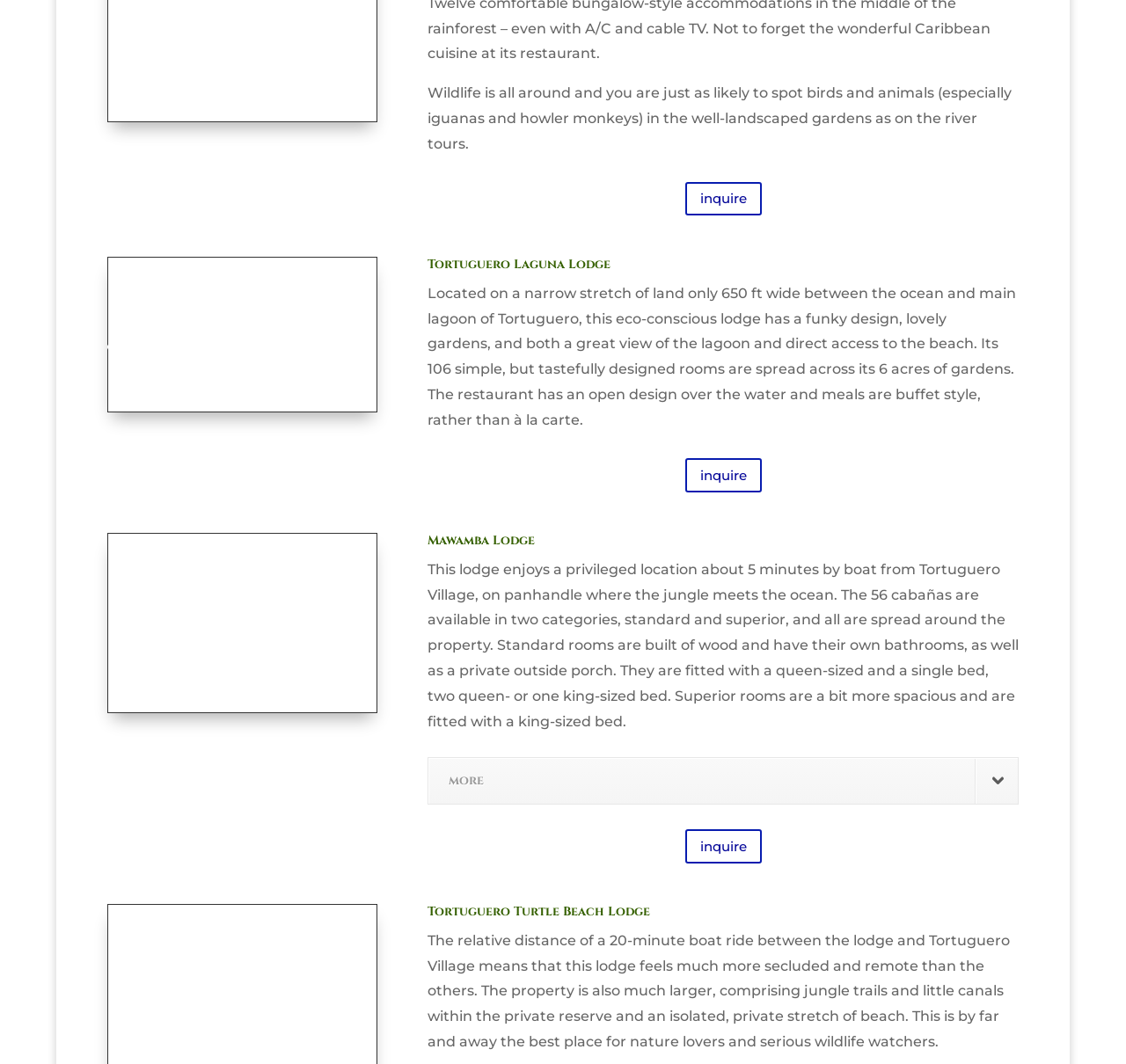Using the information in the image, give a comprehensive answer to the question: 
How many rooms are there in Tortuguero Laguna Lodge?

I found the answer by reading the description of Tortuguero Laguna Lodge, which mentions that it has 106 simple, but tastefully designed rooms.